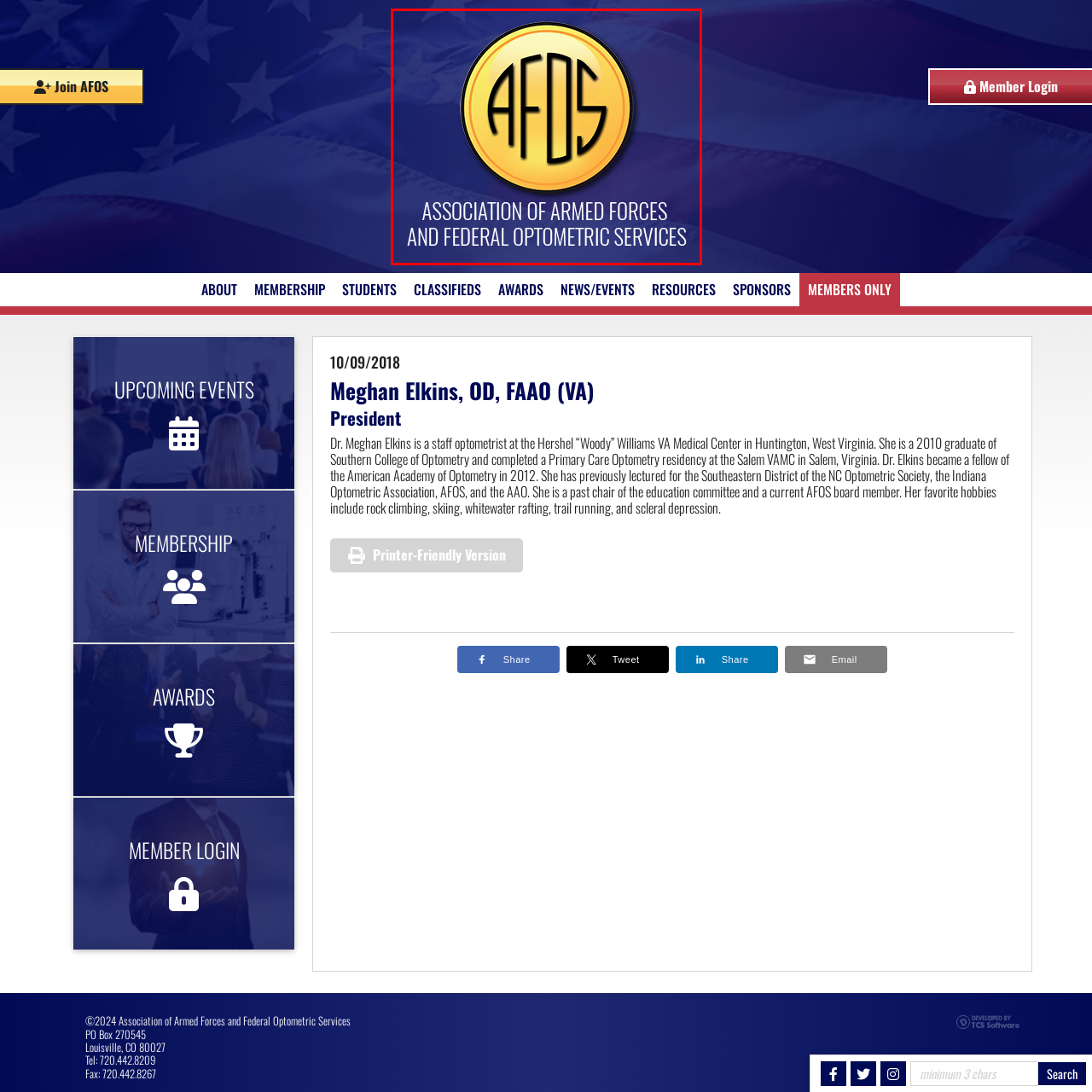Direct your attention to the image within the red boundary and answer the question with a single word or phrase:
What is the theme hinted at by the background?

Patriotic